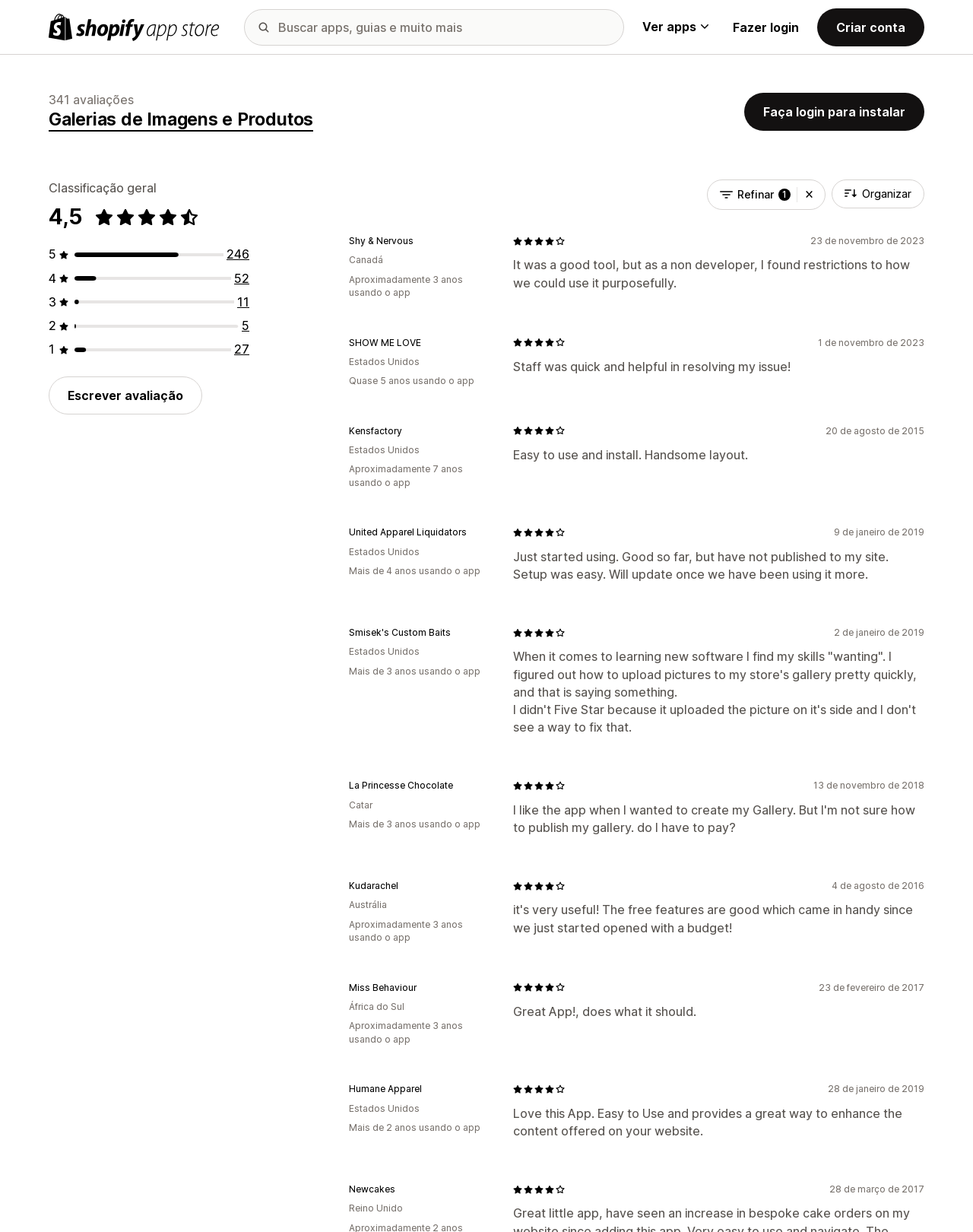Determine the bounding box coordinates for the element that should be clicked to follow this instruction: "Log in to install". The coordinates should be given as four float numbers between 0 and 1, in the format [left, top, right, bottom].

[0.765, 0.075, 0.95, 0.106]